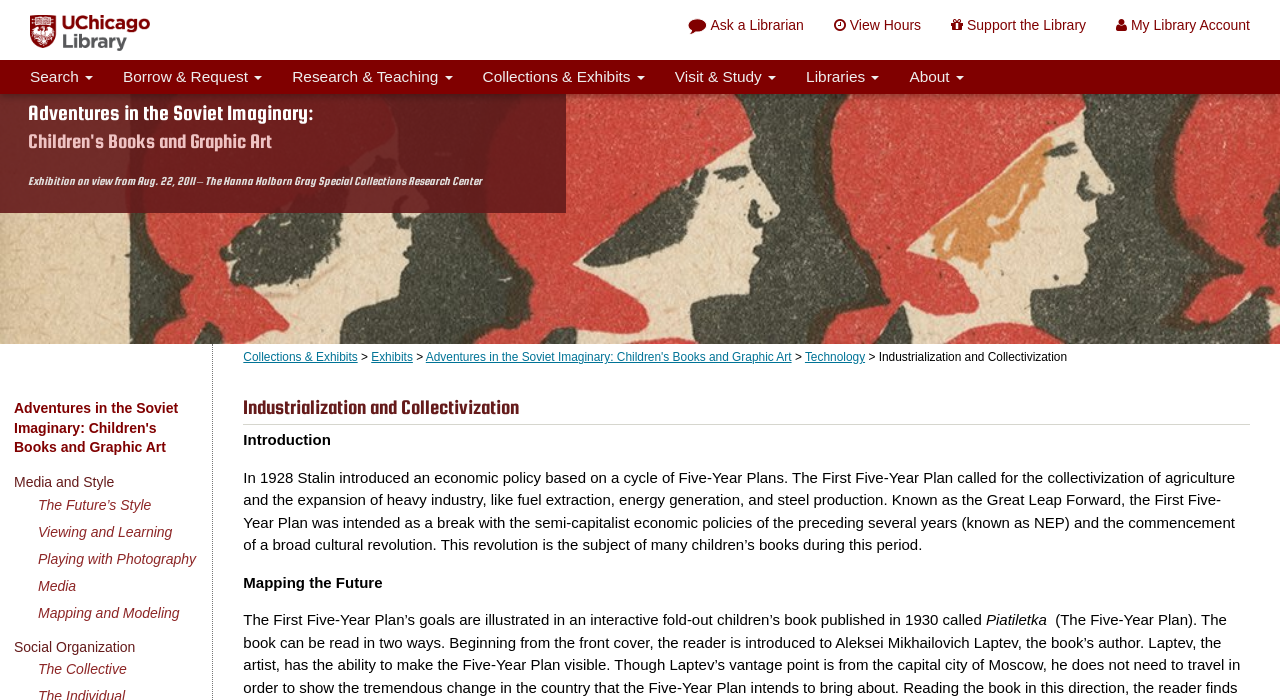Identify the bounding box of the HTML element described as: "The Collective".

[0.03, 0.945, 0.099, 0.968]